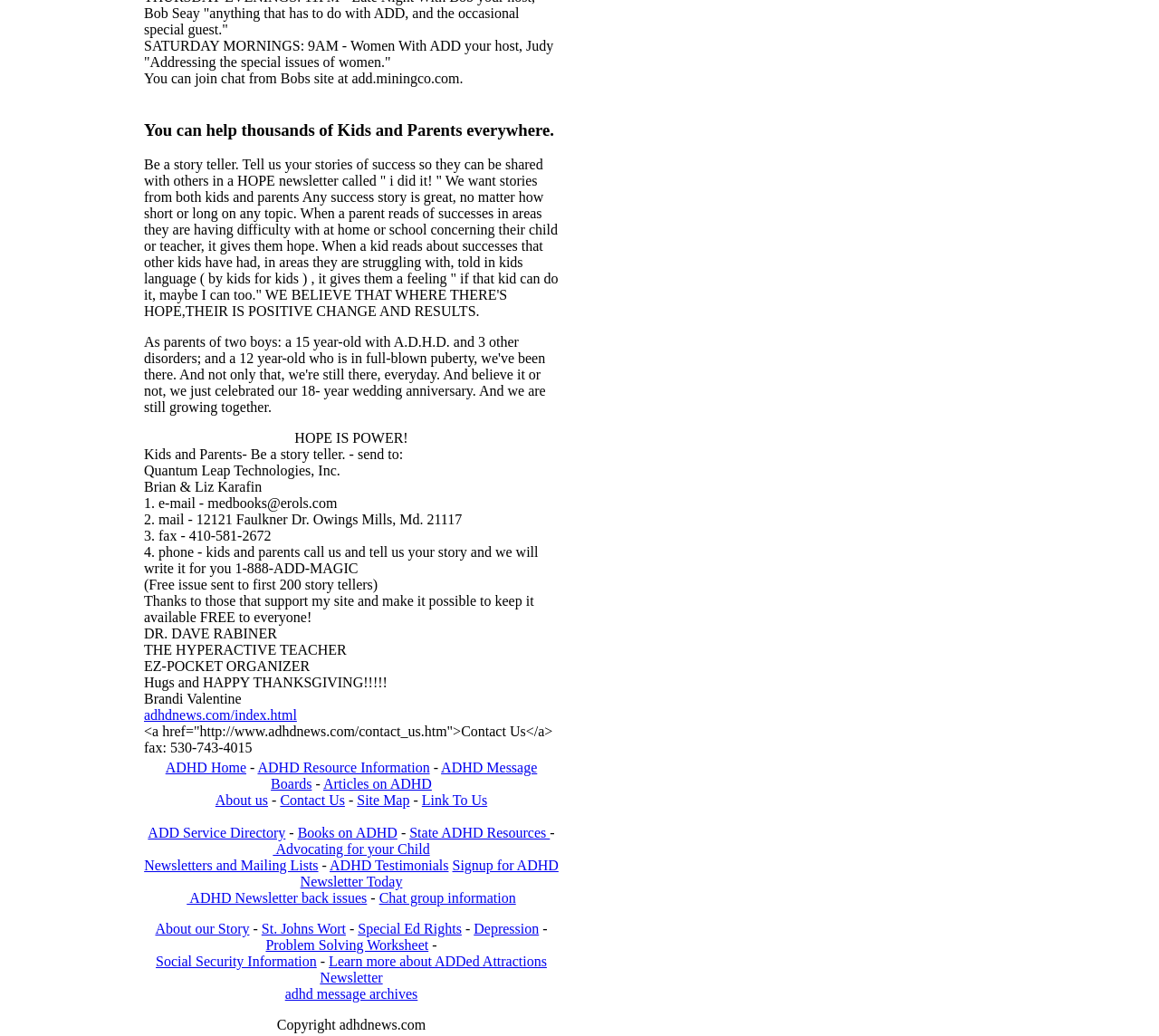Who is the host of the Saturday morning program?
From the screenshot, supply a one-word or short-phrase answer.

Judy